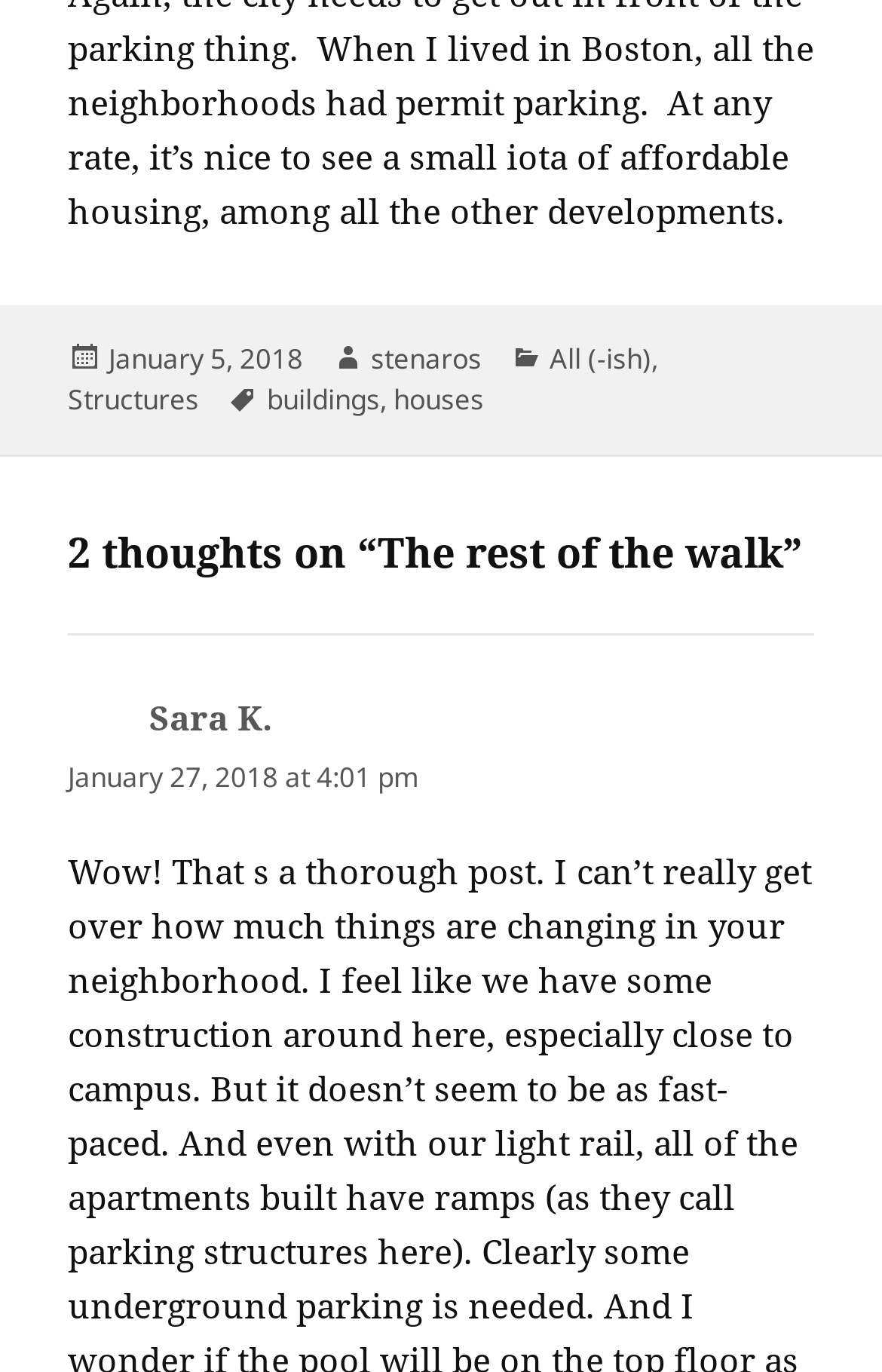Please reply to the following question with a single word or a short phrase:
What is the time of the comment?

4:01 pm